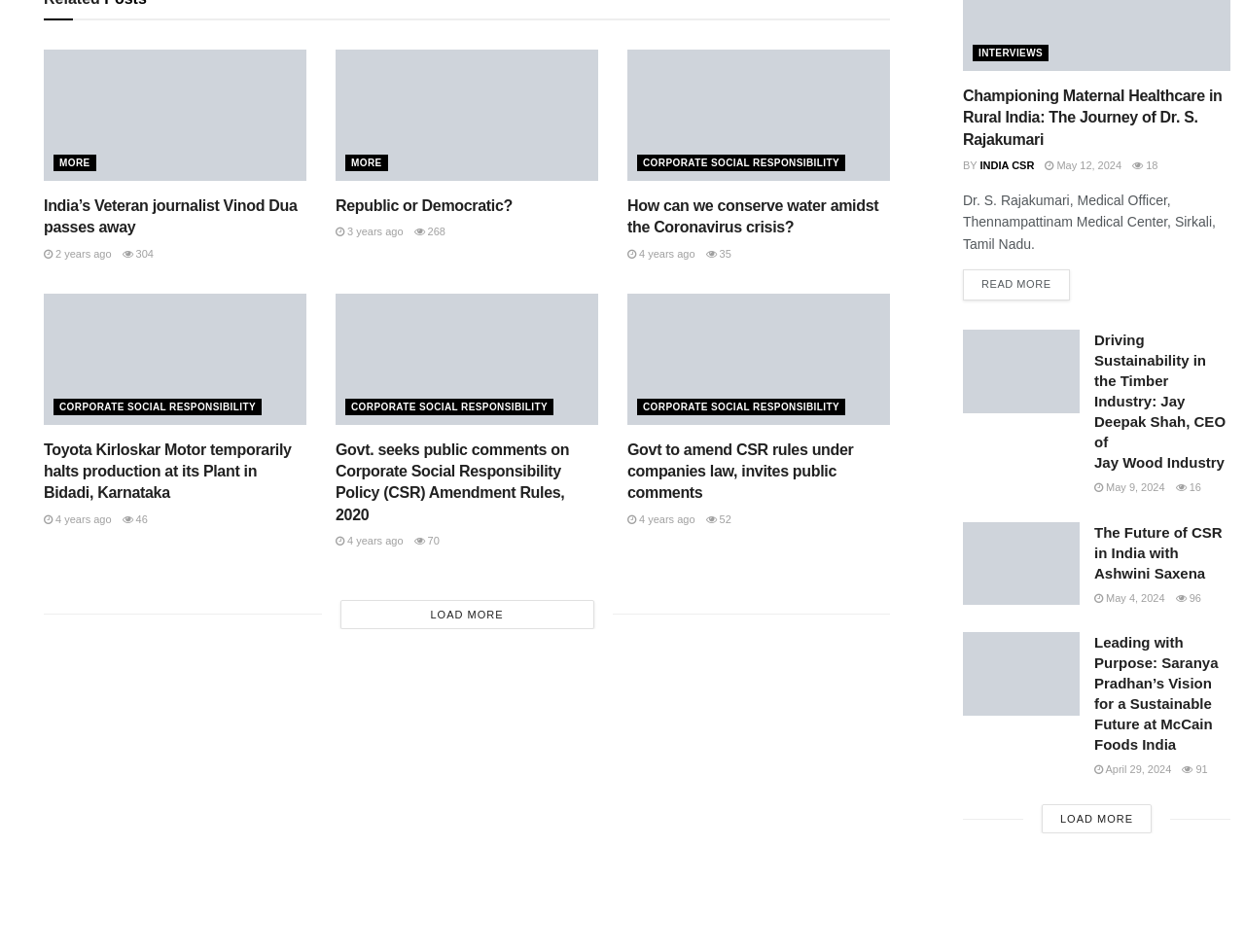Locate the bounding box coordinates of the clickable region necessary to complete the following instruction: "View the interview with Jay Deepak Shah, CEO of Jay Wood Industry". Provide the coordinates in the format of four float numbers between 0 and 1, i.e., [left, top, right, bottom].

[0.773, 0.346, 0.867, 0.434]